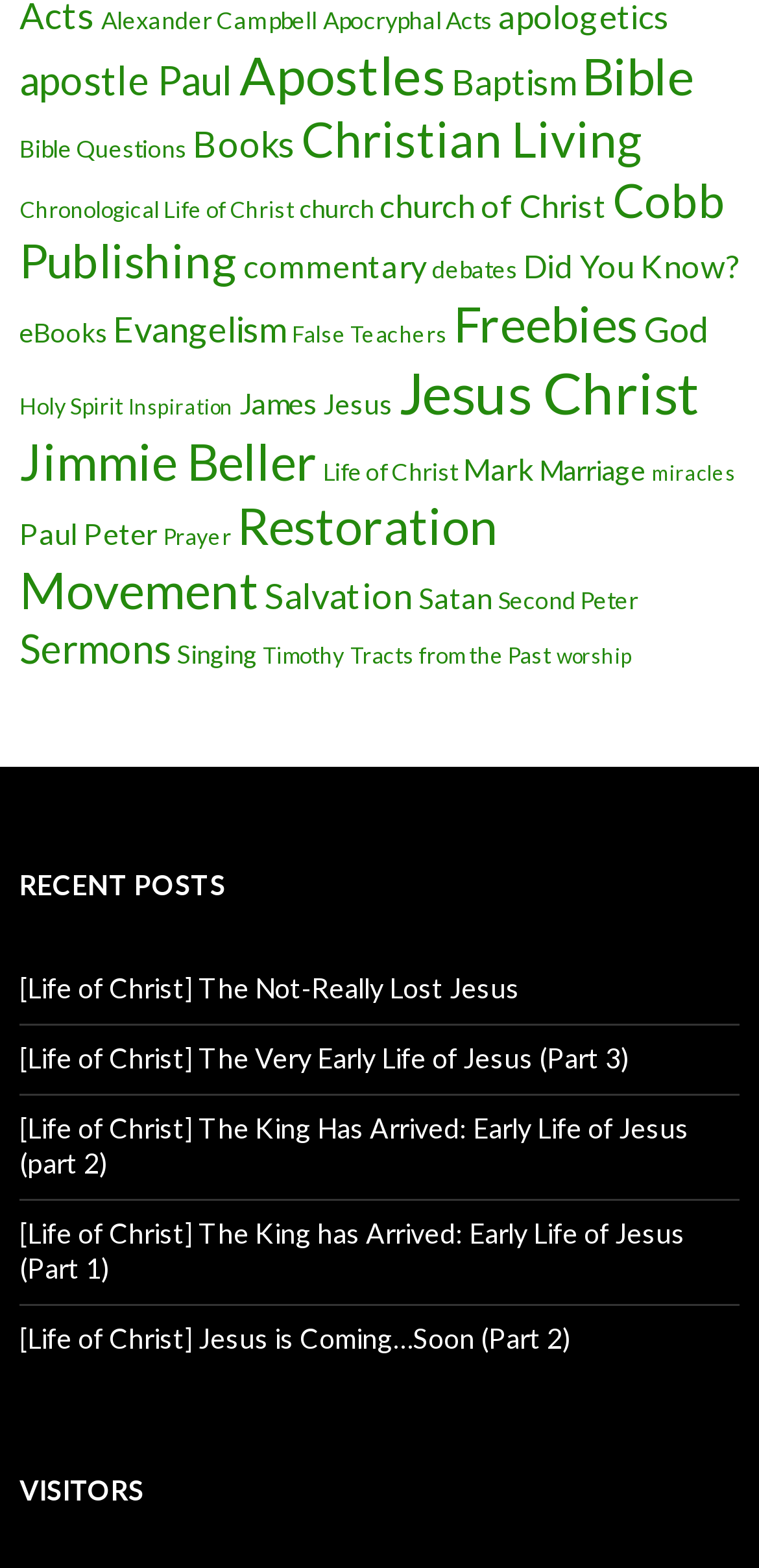Please reply to the following question with a single word or a short phrase:
What is the topic of the first link on the webpage?

Alexander Campbell